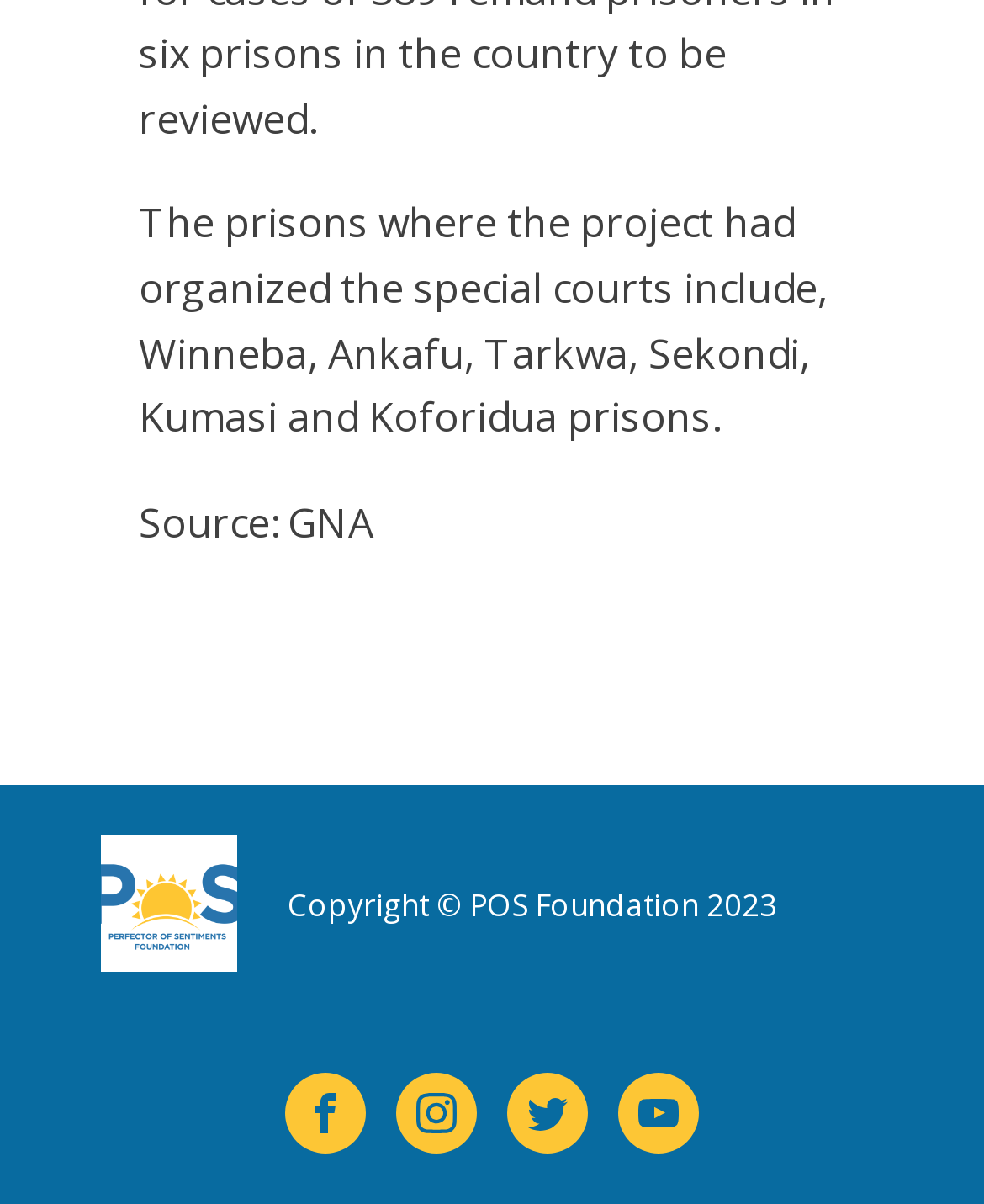How many prisons are mentioned?
From the details in the image, provide a complete and detailed answer to the question.

I counted the number of prisons mentioned in the text, which are Winneba, Ankafu, Tarkwa, Sekondi, Kumasi, and Koforidua. Therefore, there are 6 prisons mentioned.